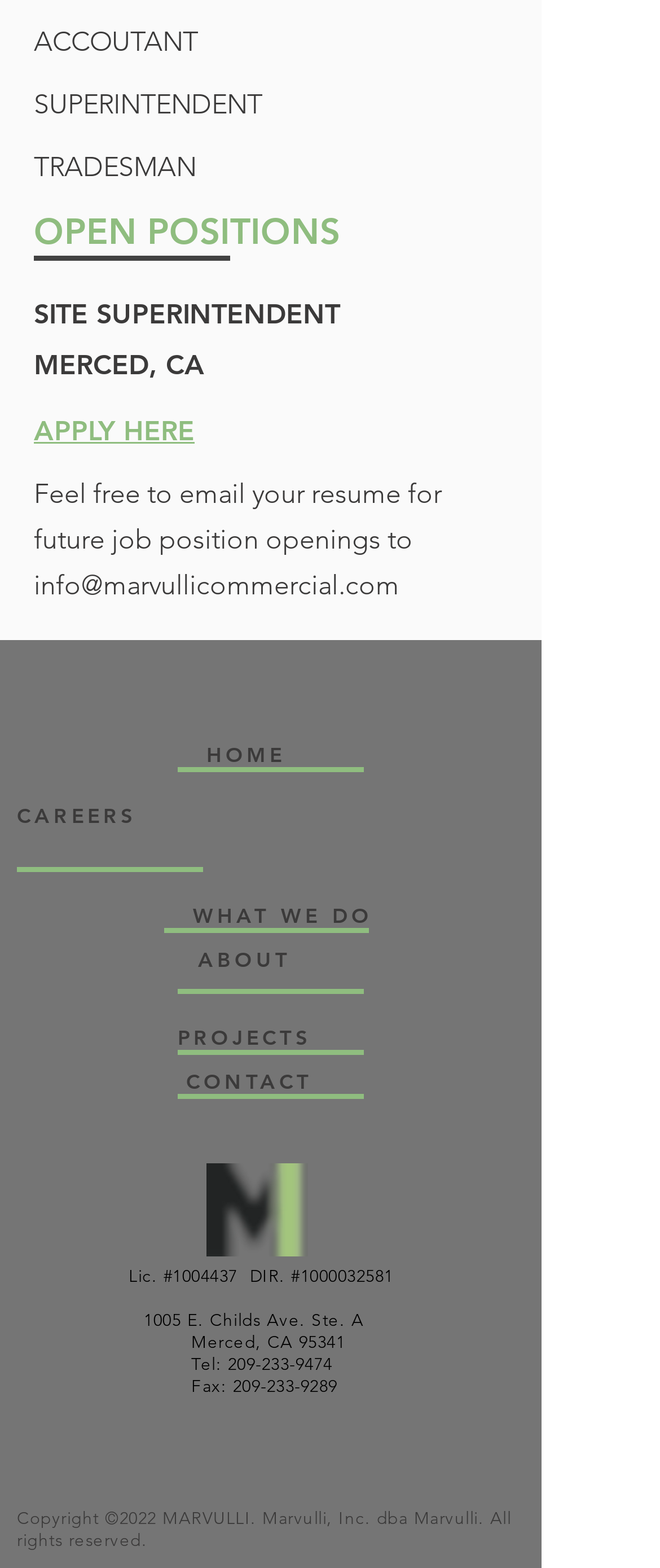Specify the bounding box coordinates of the area to click in order to execute this command: 'Email your resume for future job openings'. The coordinates should consist of four float numbers ranging from 0 to 1, and should be formatted as [left, top, right, bottom].

[0.051, 0.363, 0.605, 0.383]